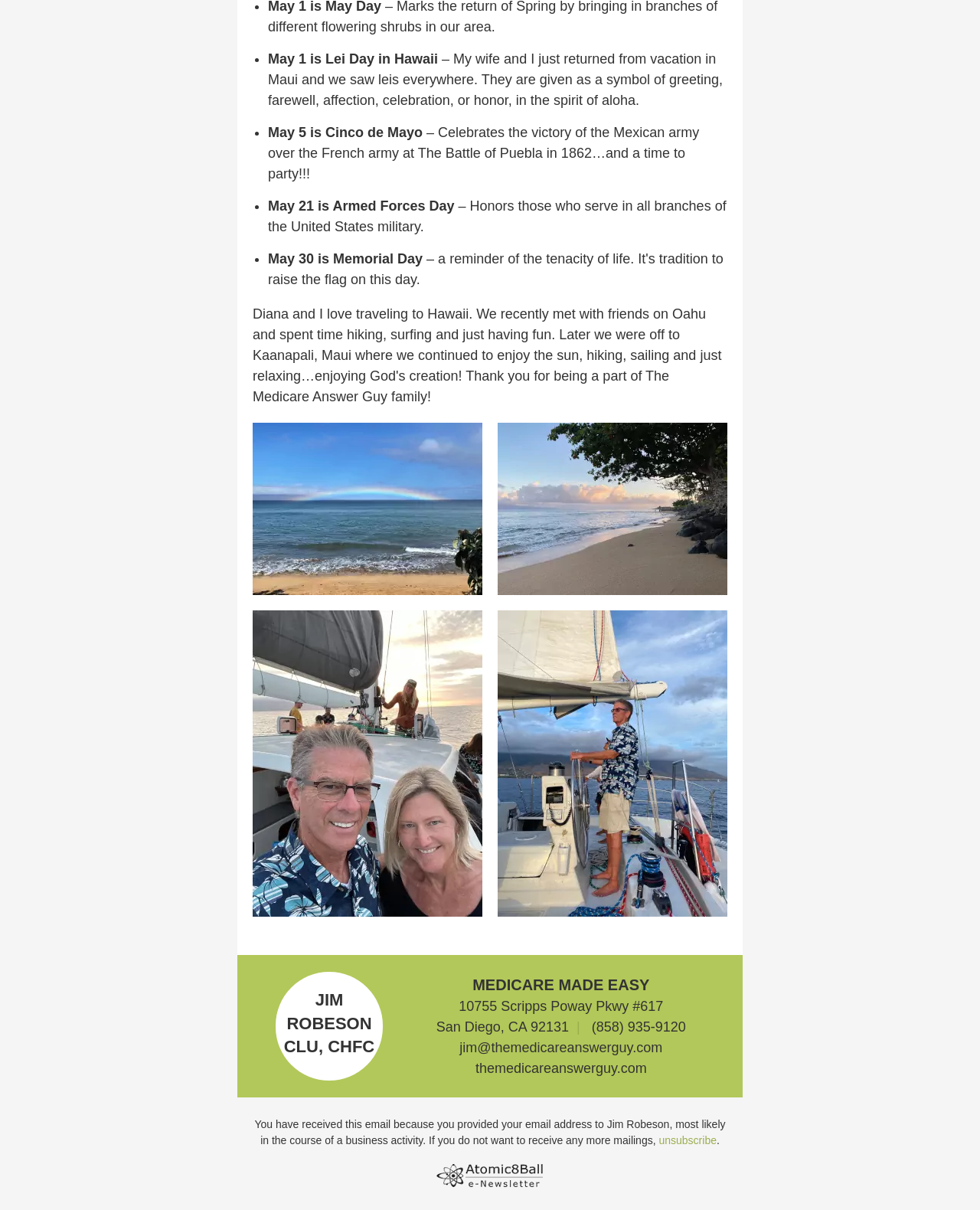Respond with a single word or phrase:
What is the theme of the images in the first table row?

Hawaiian beaches